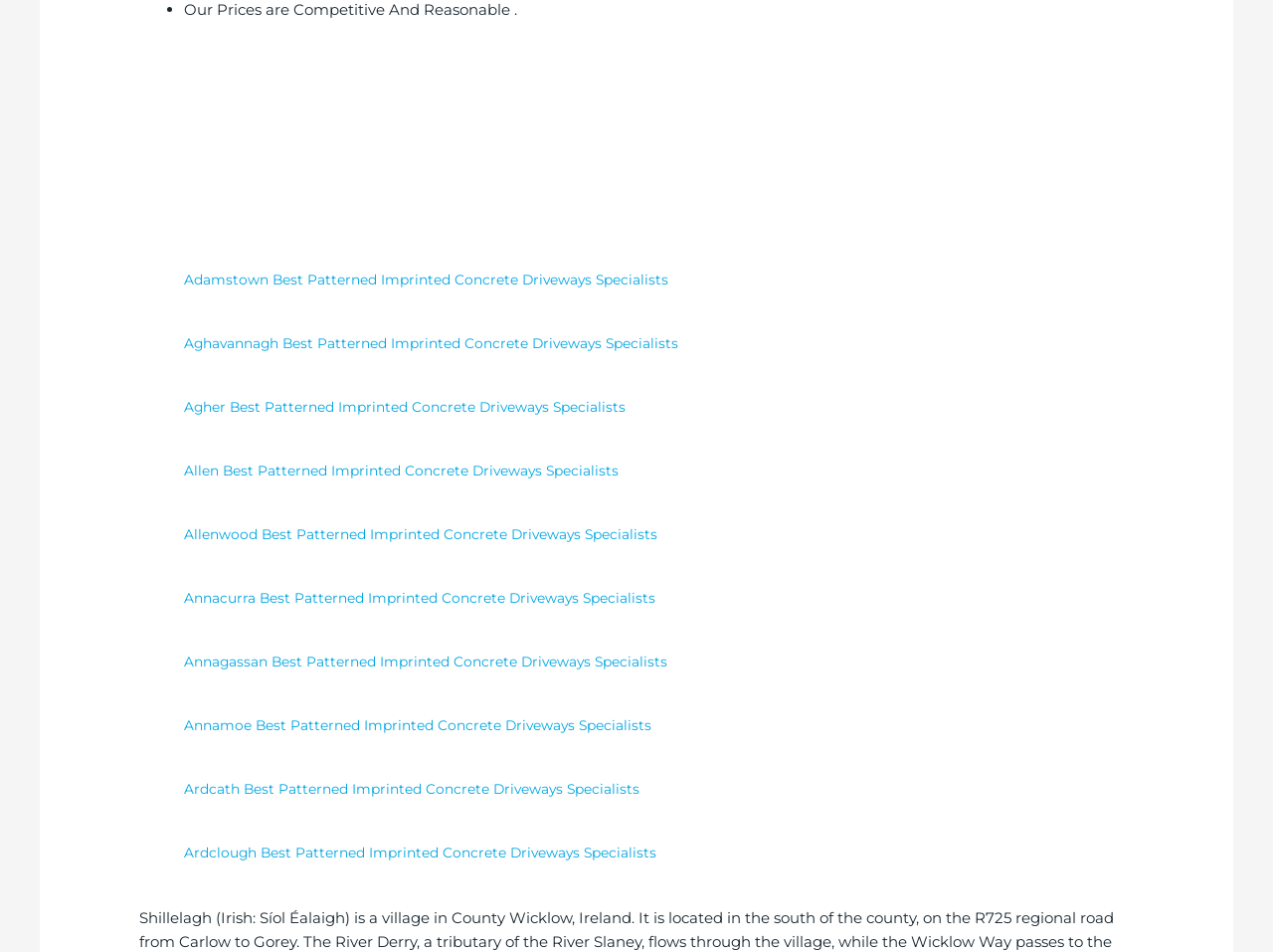Provide a short answer to the following question with just one word or phrase: How many locations are listed?

15